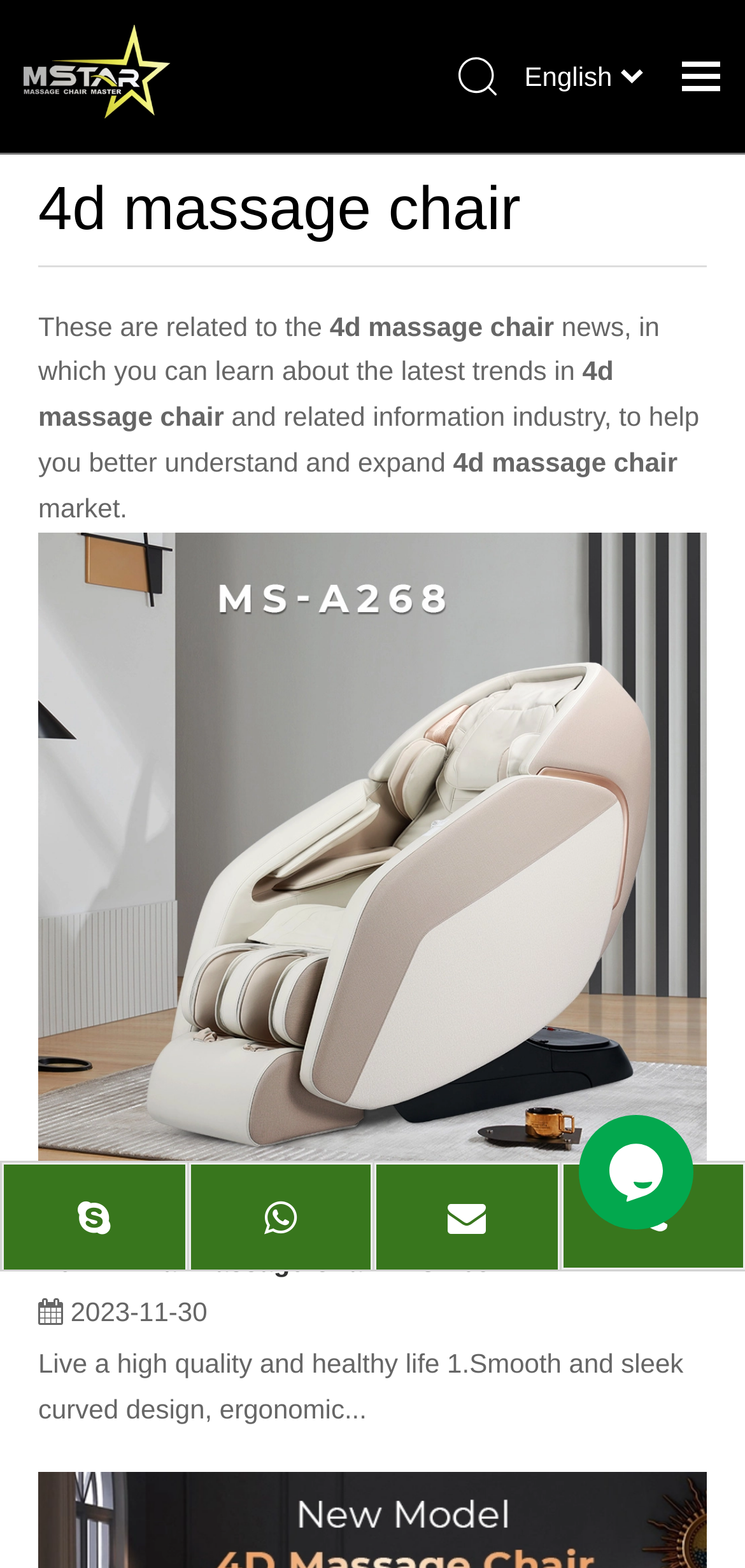What is the date of the news article 'New Airrval Massage Chair -MS-268'?
Respond to the question with a well-detailed and thorough answer.

The date of the news article 'New Airrval Massage Chair -MS-268' is 2023-11-30, which is mentioned in the text '2023-11-30' below the article title.